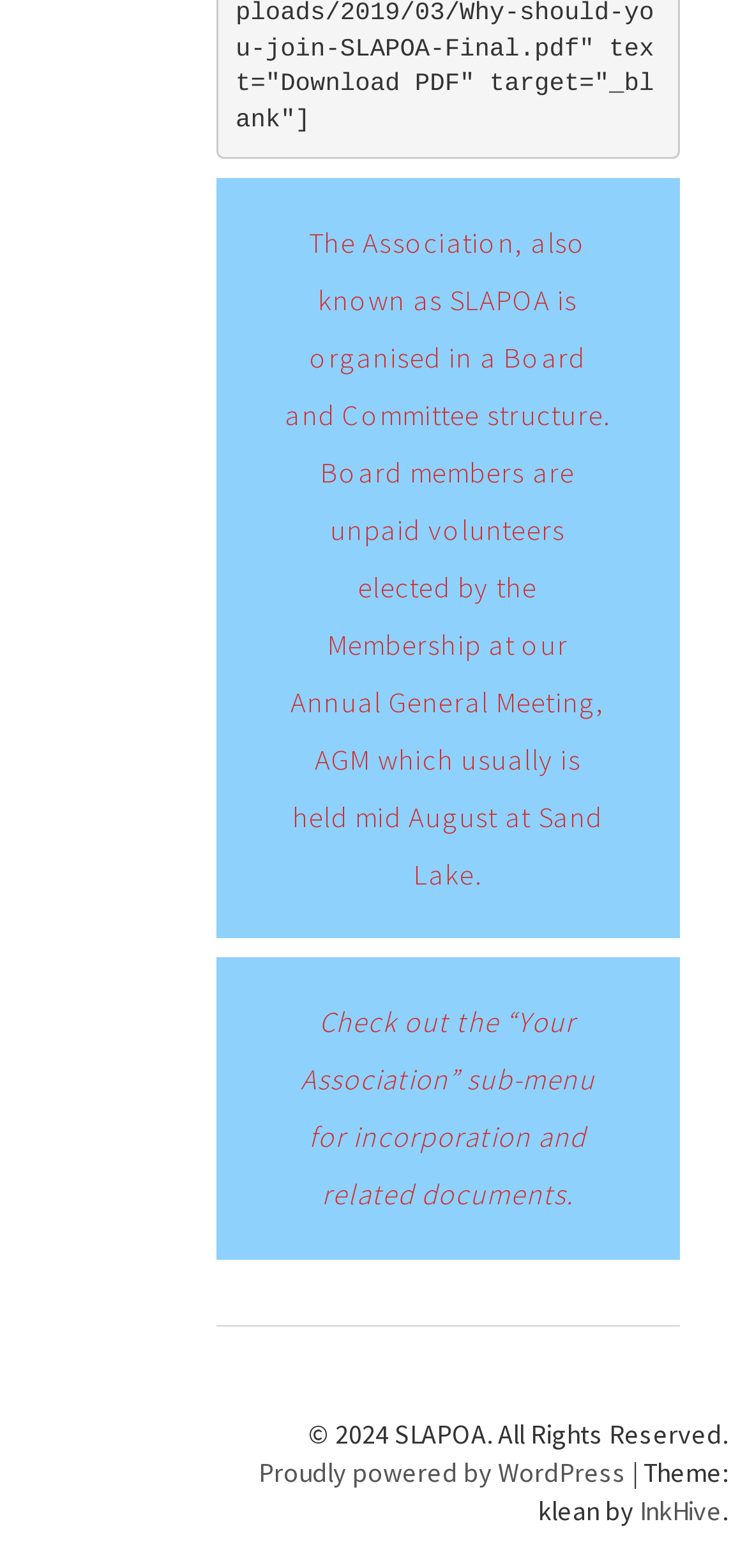What is the year of copyright?
Can you offer a detailed and complete answer to this question?

The year of copyright is mentioned in the StaticText element inside the contentinfo element, which says '© 2024 SLAPOA. All Rights Reserved.'